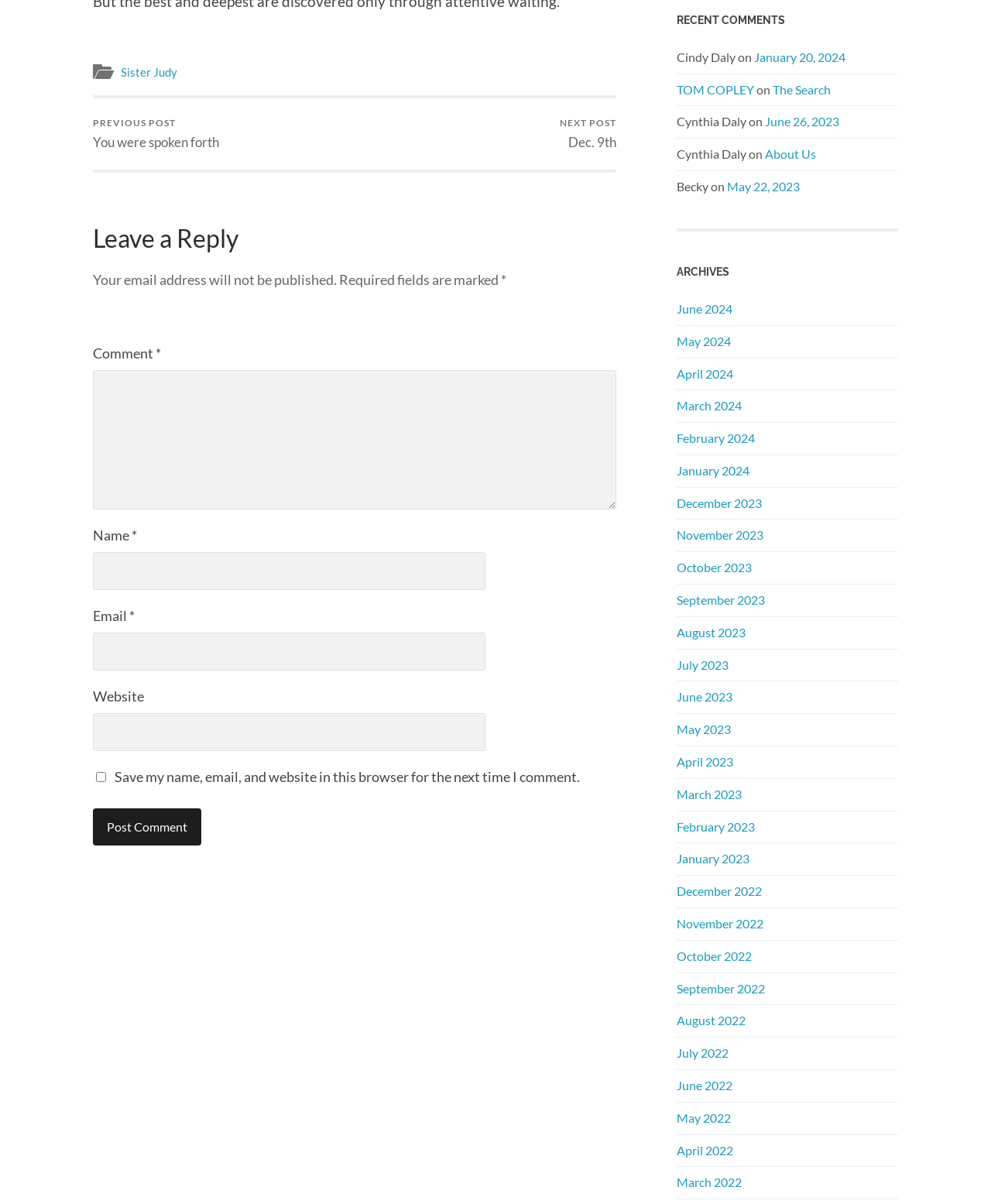Refer to the element description parent_node: Email * aria-describedby="email-notes" name="email" and identify the corresponding bounding box in the screenshot. Format the coordinates as (top-left x, top-left y, bottom-right x, bottom-right y) with values in the range of 0 to 1.

[0.094, 0.525, 0.49, 0.557]